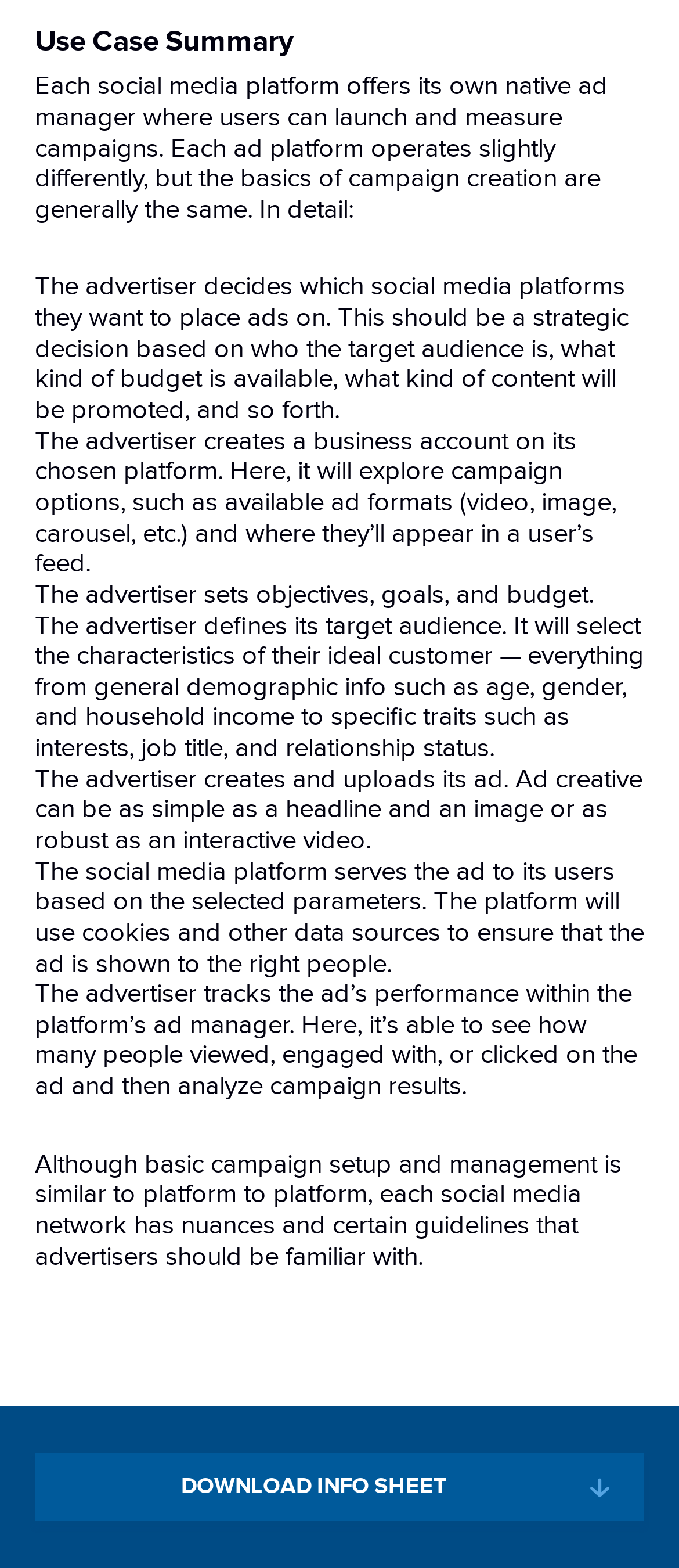What type of data does the social media platform use to serve ads?
Give a thorough and detailed response to the question.

According to the webpage, the social media platform serves the ad to its users based on the selected parameters, and it uses cookies and other data sources to ensure that the ad is shown to the right people.